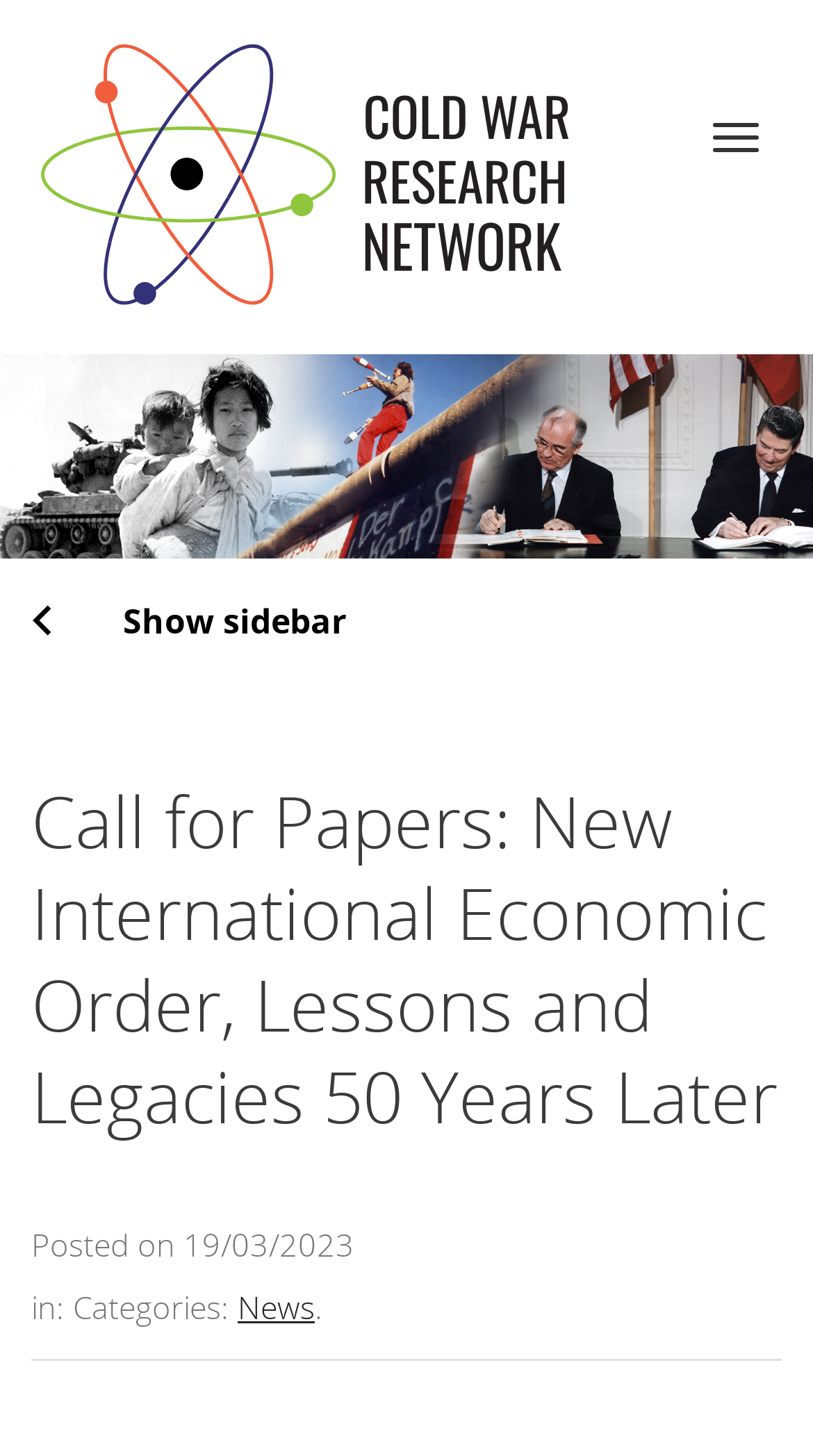Answer the following in one word or a short phrase: 
What is the purpose of the webpage?

Call for Papers